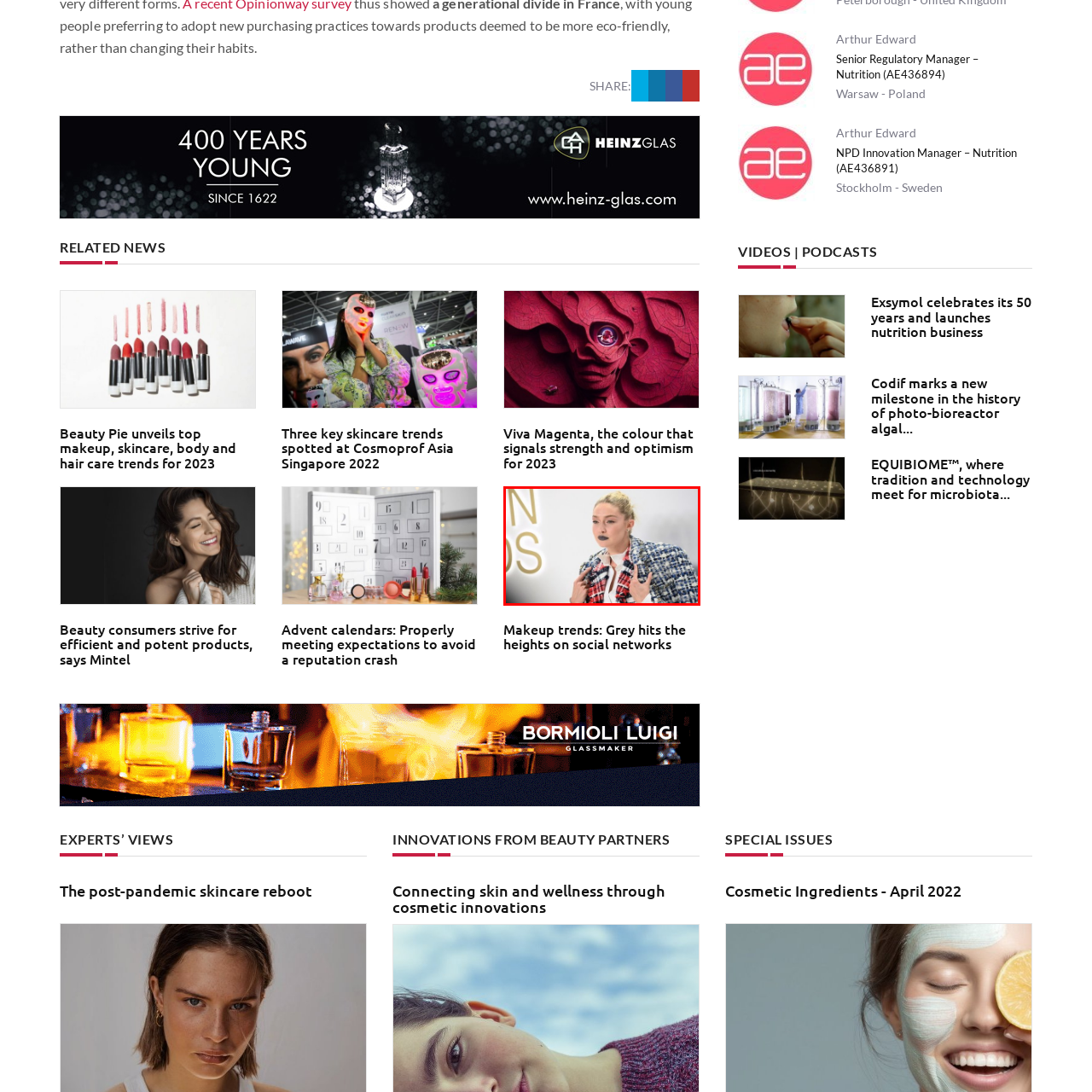Explain in detail what is depicted in the image enclosed by the red boundary.

The image features a model showcasing an edgy and bold look, characterized by her striking dark lipstick and a stylish ensemble. She is wearing a chic, patterned blazer with a blend of colors, layered over a crisp white shirt. The model poses confidently, with her hands on her chest, emphasizing her fashion statement. The background is minimalist, with hints of branding, enhancing the focus on her unique style. This look embodies contemporary makeup trends, particularly the use of dark, statement lip colors, aligning with current fashion influences.